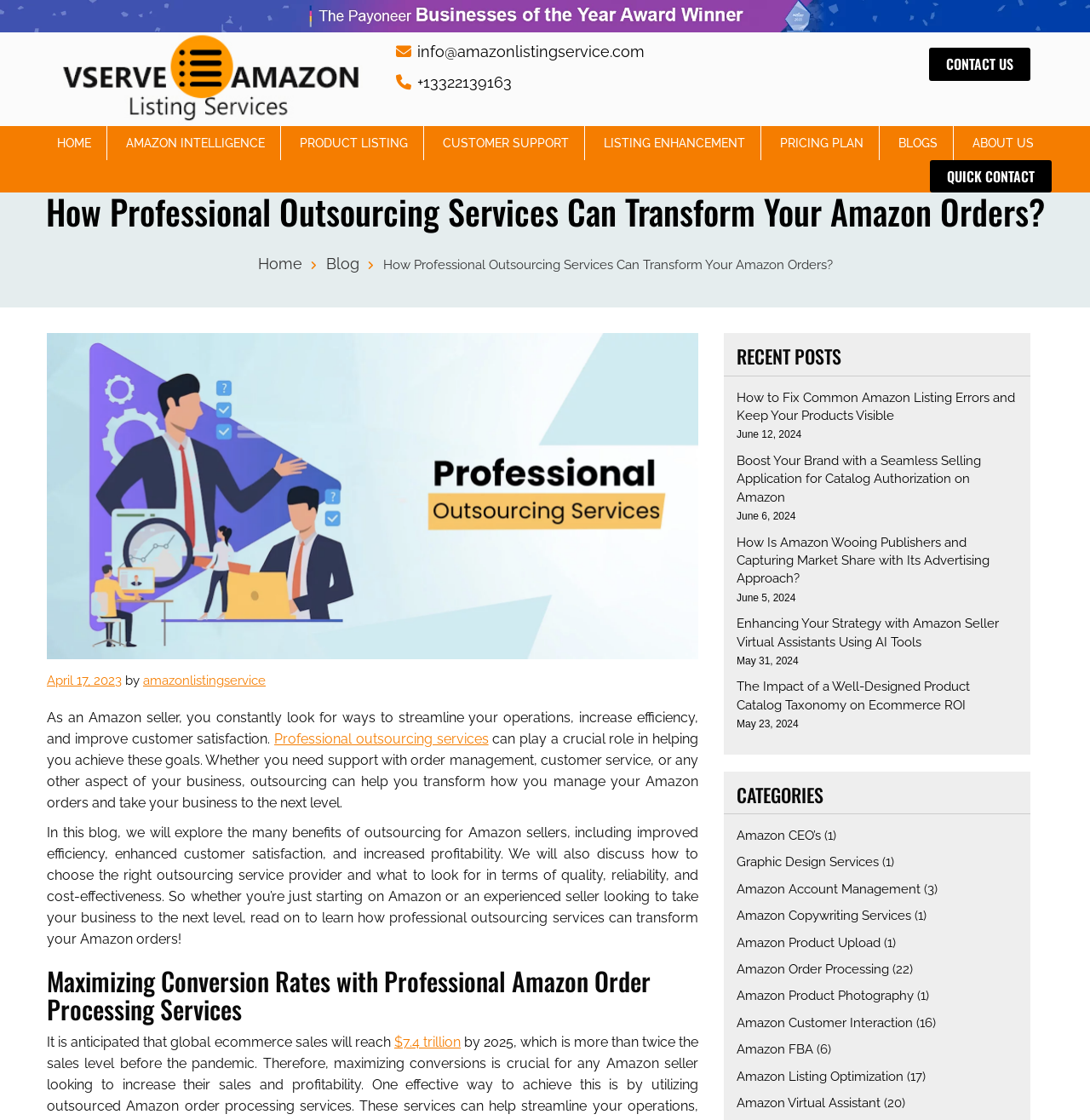Construct a comprehensive description capturing every detail on the webpage.

This webpage is about professional outsourcing services for Amazon orders. At the top, there is a Payoneer Award 2020 image, followed by a navigation menu with links to "Amazon Listing Service", "CONTACT US", "HOME", and other pages. Below the navigation menu, there are four static text elements: "AMAZON INTELLIGENCE", "PRODUCT LISTING", "CUSTOMER SUPPORT", and "LISTING ENHANCEMENT".

The main content of the page starts with a heading "How Professional Outsourcing Services Can Transform Your Amazon Orders?" followed by a brief introduction to the benefits of outsourcing for Amazon sellers. There is an image related to professional outsourcing services on the left side of the page, accompanied by a header and a series of static text elements discussing the benefits of outsourcing, including improved efficiency, enhanced customer satisfaction, and increased profitability.

Below this section, there is a heading "Maximizing Conversion Rates with Professional Amazon Order Processing Services" followed by a static text element discussing the growth of ecommerce sales. The page then lists several recent blog posts, each with a title, date, and a brief summary. These posts are related to Amazon selling, product listing, and ecommerce strategies.

On the right side of the page, there is a section titled "CATEGORIES" with links to various categories, including Amazon CEO's, Graphic Design Services, Amazon Account Management, and others. Each category has a number in parentheses indicating the number of posts in that category.

Overall, the webpage provides information and resources for Amazon sellers, focusing on the benefits of professional outsourcing services and strategies for improving their ecommerce business.